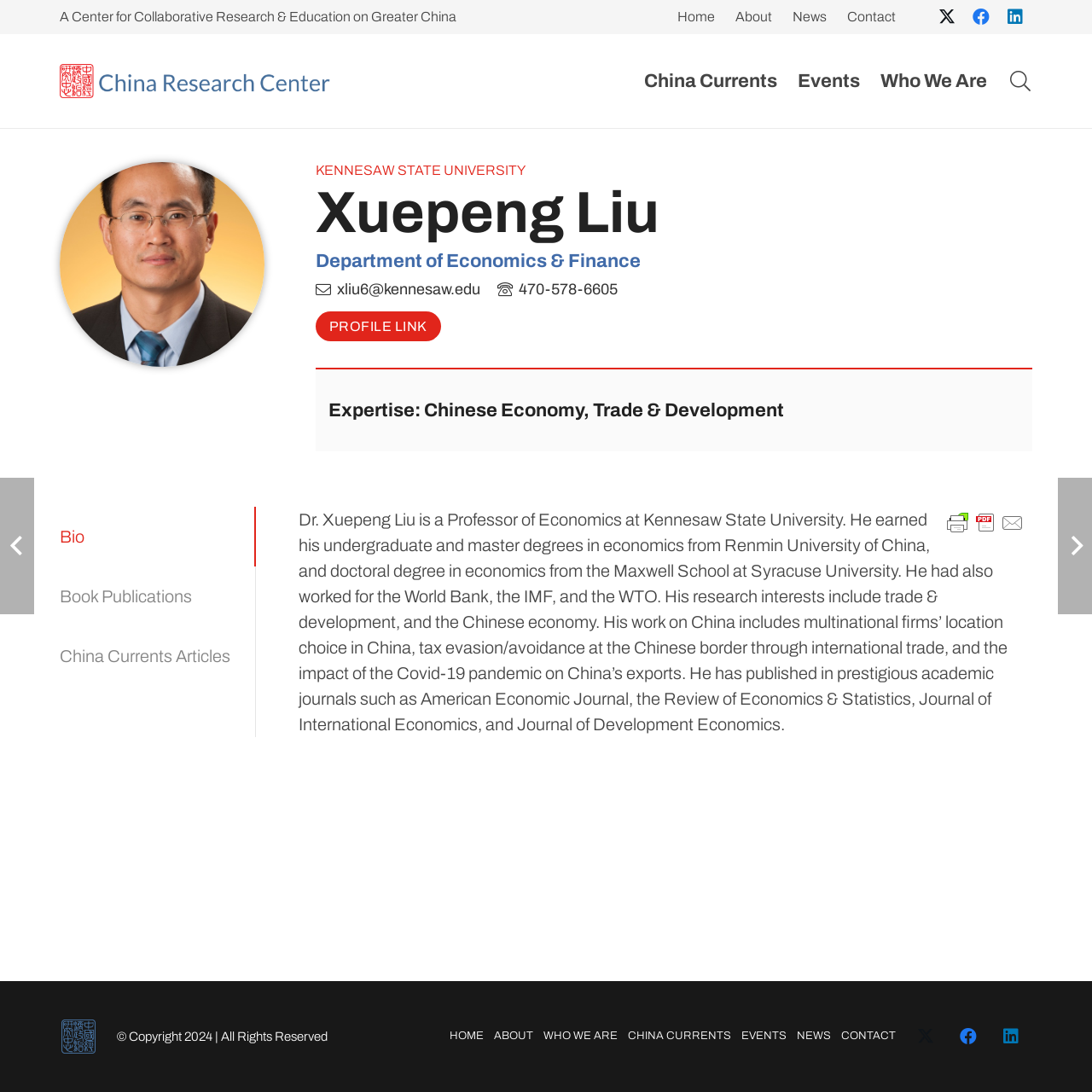Please find the bounding box coordinates of the element that must be clicked to perform the given instruction: "Visit Dr. Xuepeng Liu's profile". The coordinates should be four float numbers from 0 to 1, i.e., [left, top, right, bottom].

[0.289, 0.285, 0.404, 0.312]